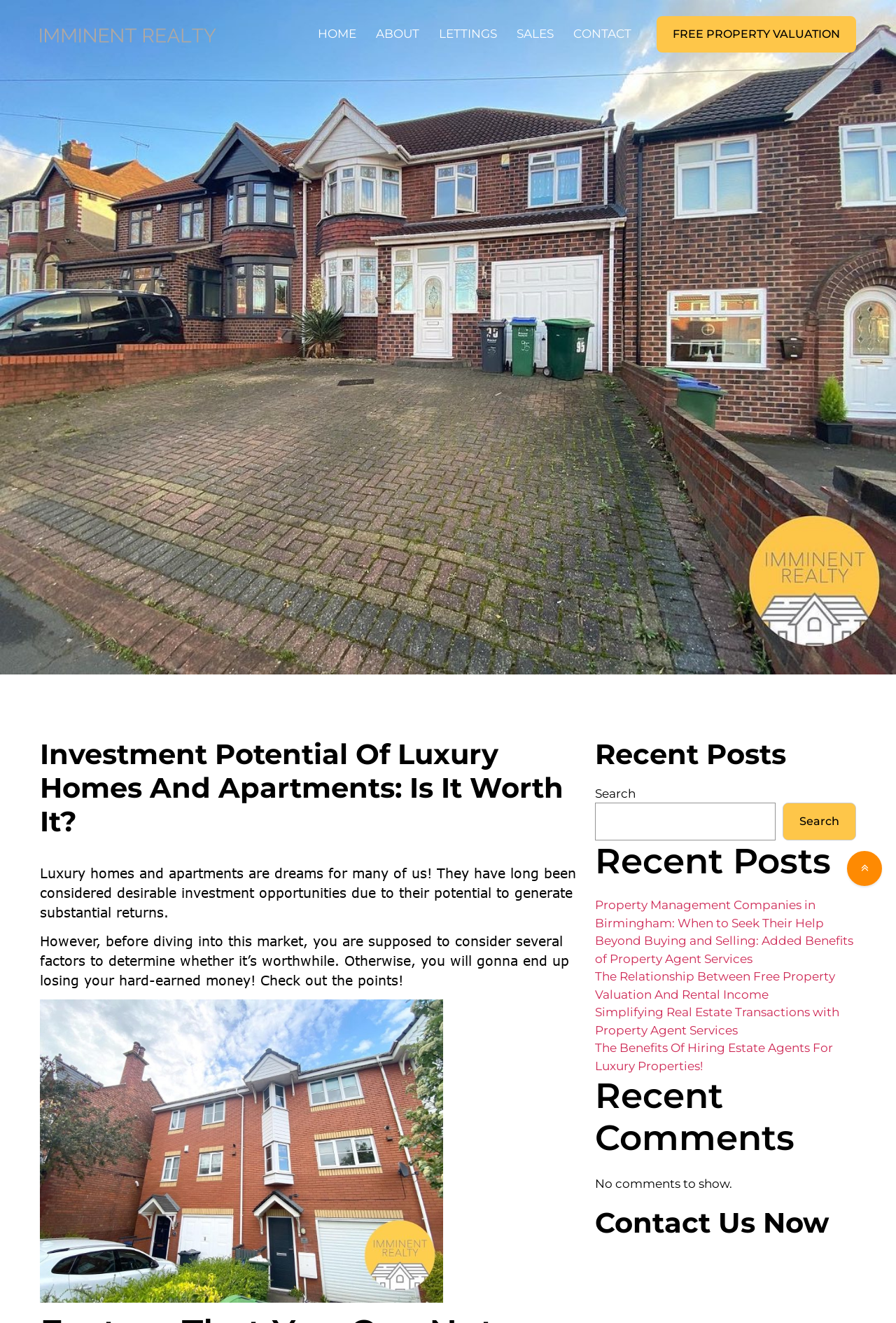Specify the bounding box coordinates of the area to click in order to follow the given instruction: "read the article 'Property Management Companies in Birmingham: When to Seek Their Help'."

[0.664, 0.679, 0.92, 0.703]